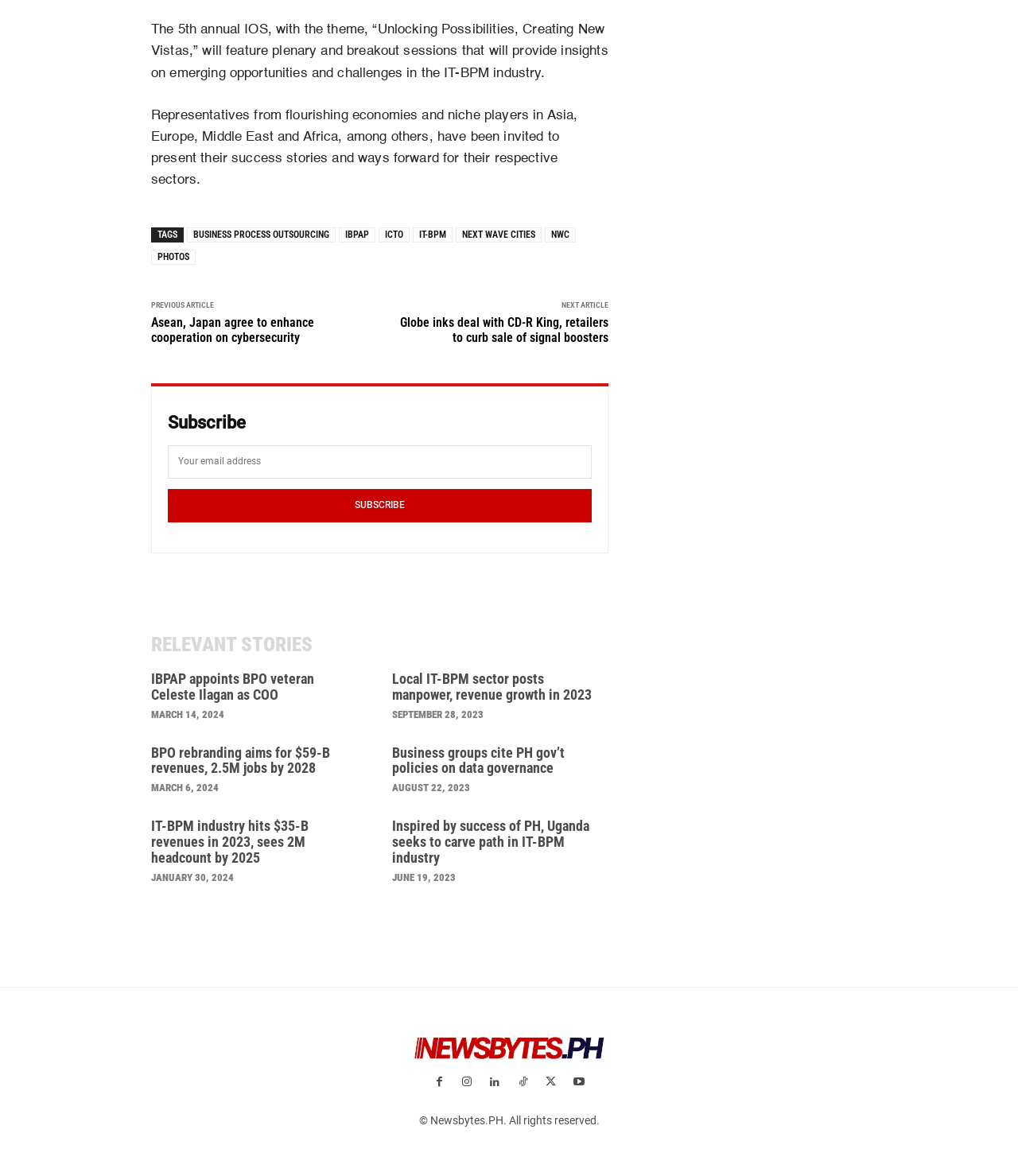Determine the bounding box coordinates of the section to be clicked to follow the instruction: "Read the article 'Asean, Japan agree to enhance cooperation on cybersecurity'". The coordinates should be given as four float numbers between 0 and 1, formatted as [left, top, right, bottom].

[0.148, 0.267, 0.309, 0.293]